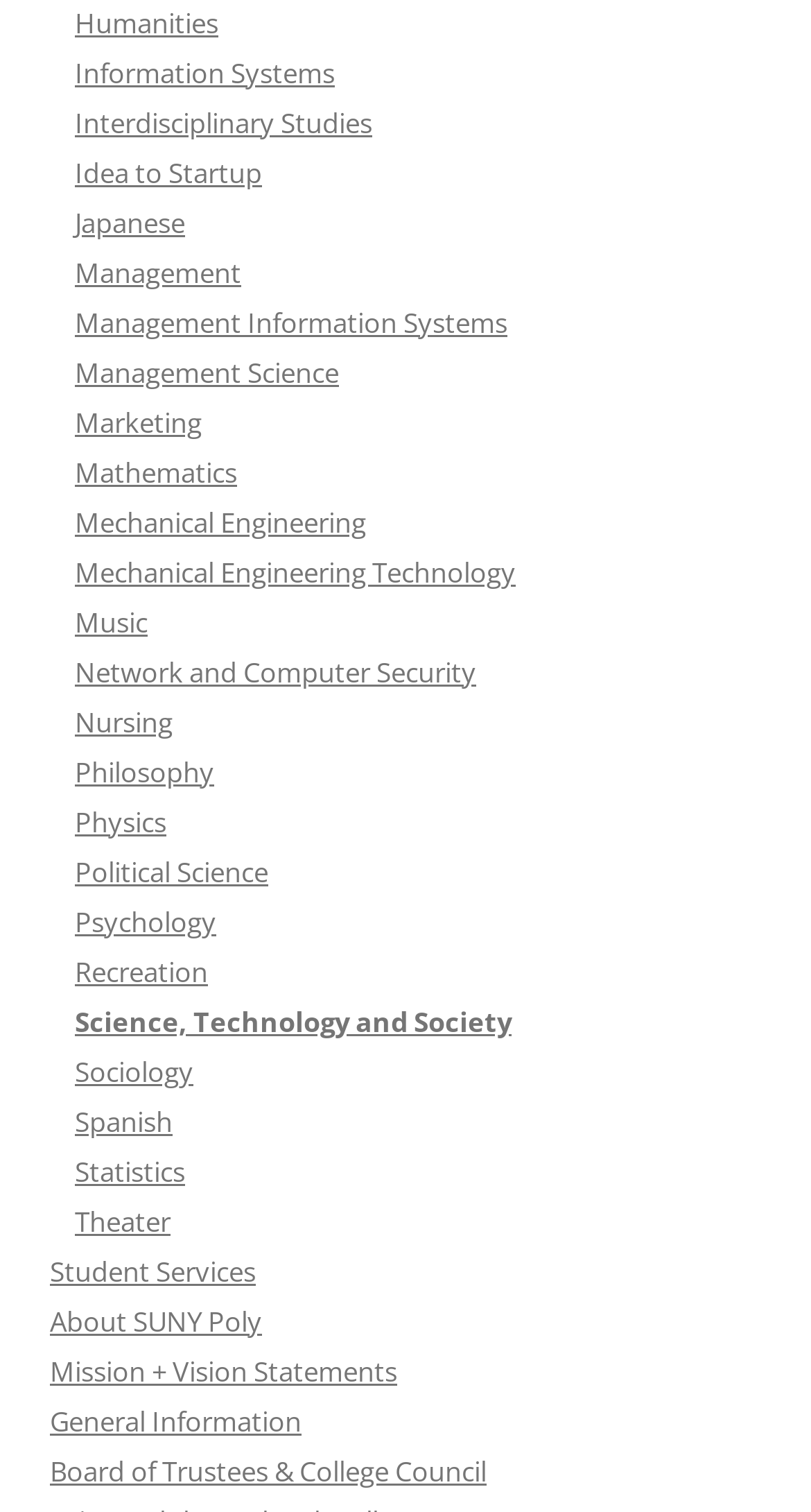Predict the bounding box coordinates for the UI element described as: "Mathematics". The coordinates should be four float numbers between 0 and 1, presented as [left, top, right, bottom].

[0.092, 0.3, 0.292, 0.324]